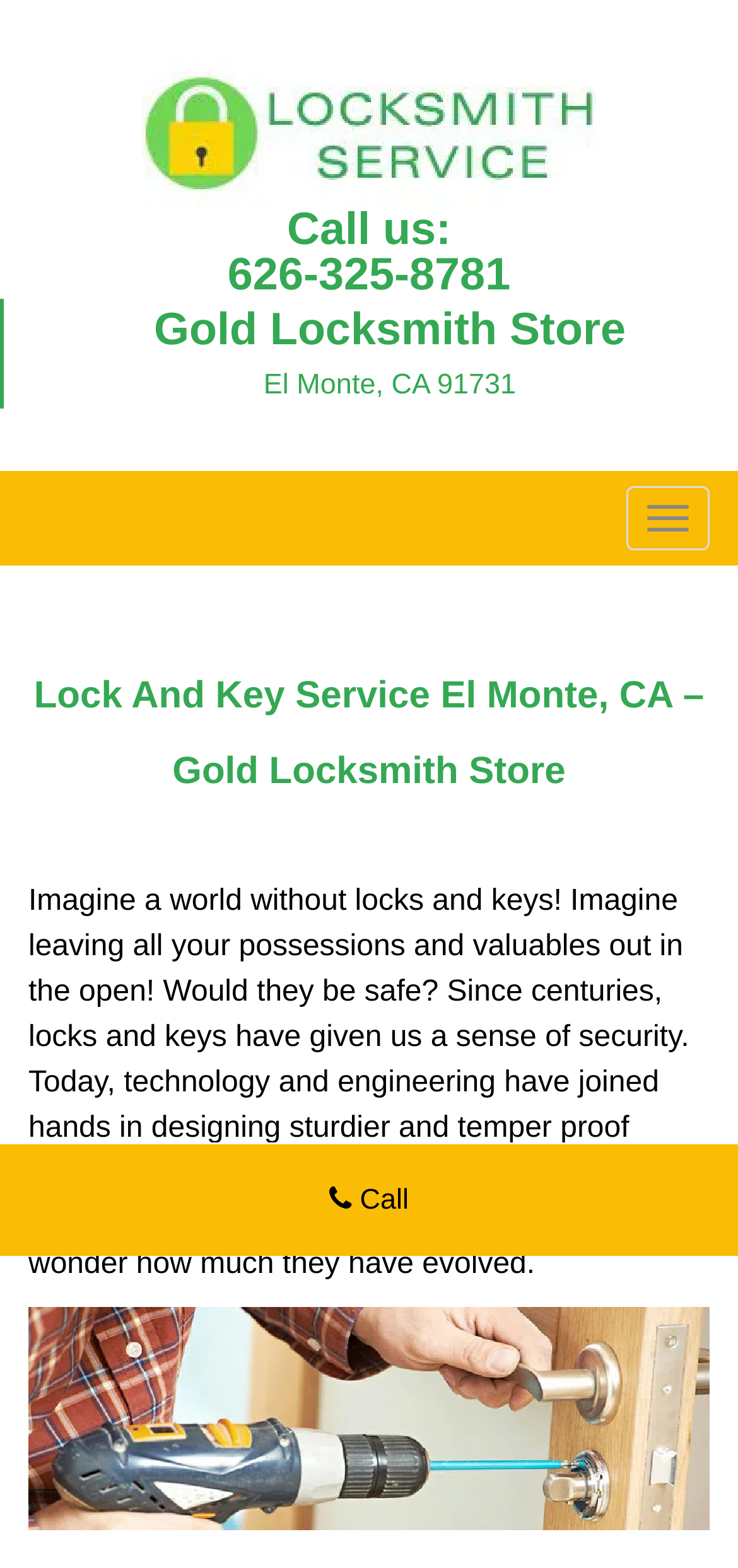Please provide a one-word or phrase answer to the question: 
What is the phone number to call?

626-325-8781